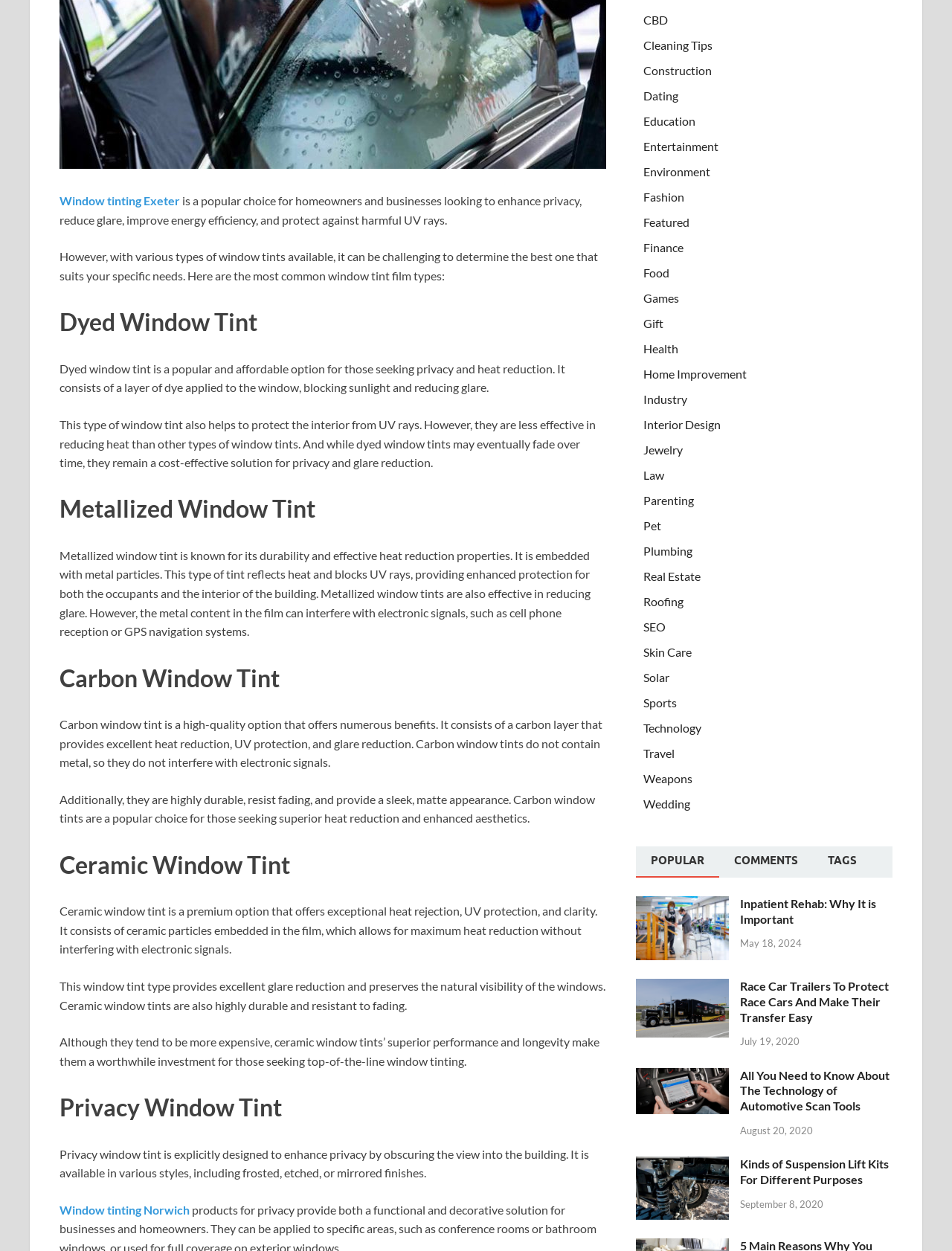Identify the bounding box for the UI element specified in this description: "a twitter list is quizlet". The coordinates must be four float numbers between 0 and 1, formatted as [left, top, right, bottom].

None